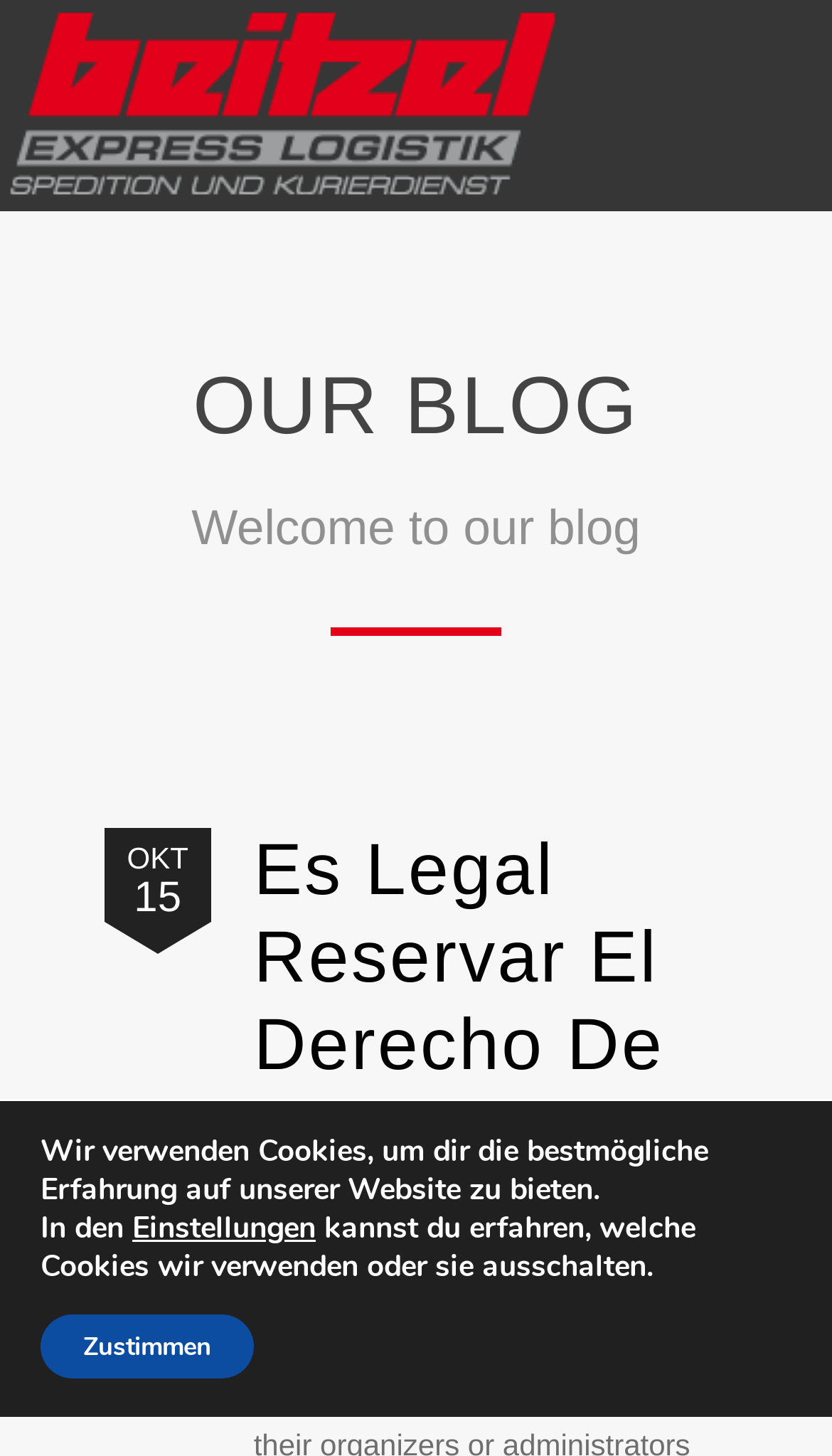What is the date of the latest blog post?
Answer the question with a single word or phrase, referring to the image.

15. Oktober 2022